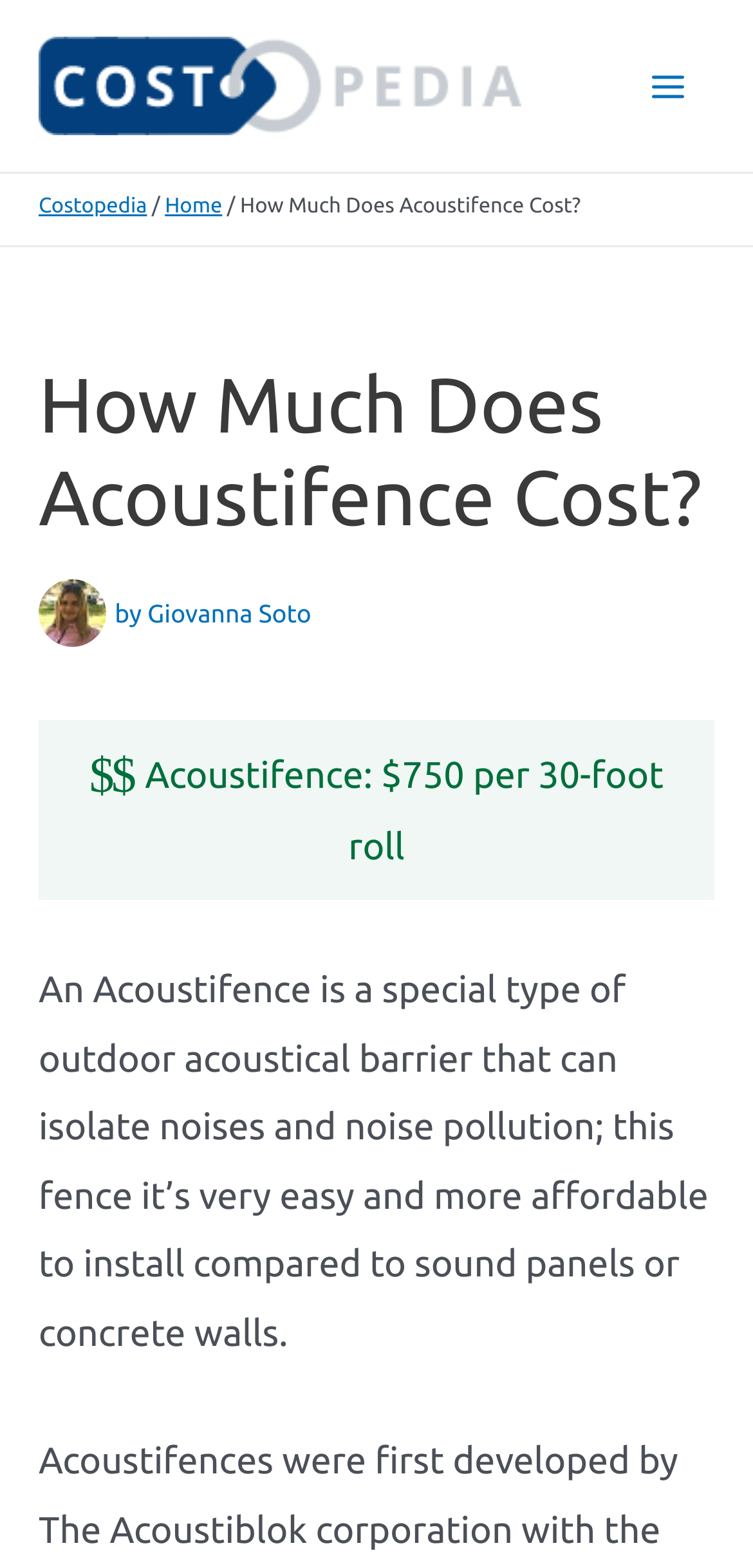Based on the image, provide a detailed and complete answer to the question: 
What is the website's name?

I found the answer in the link section of the webpage, where it is stated 'Costopedia'.